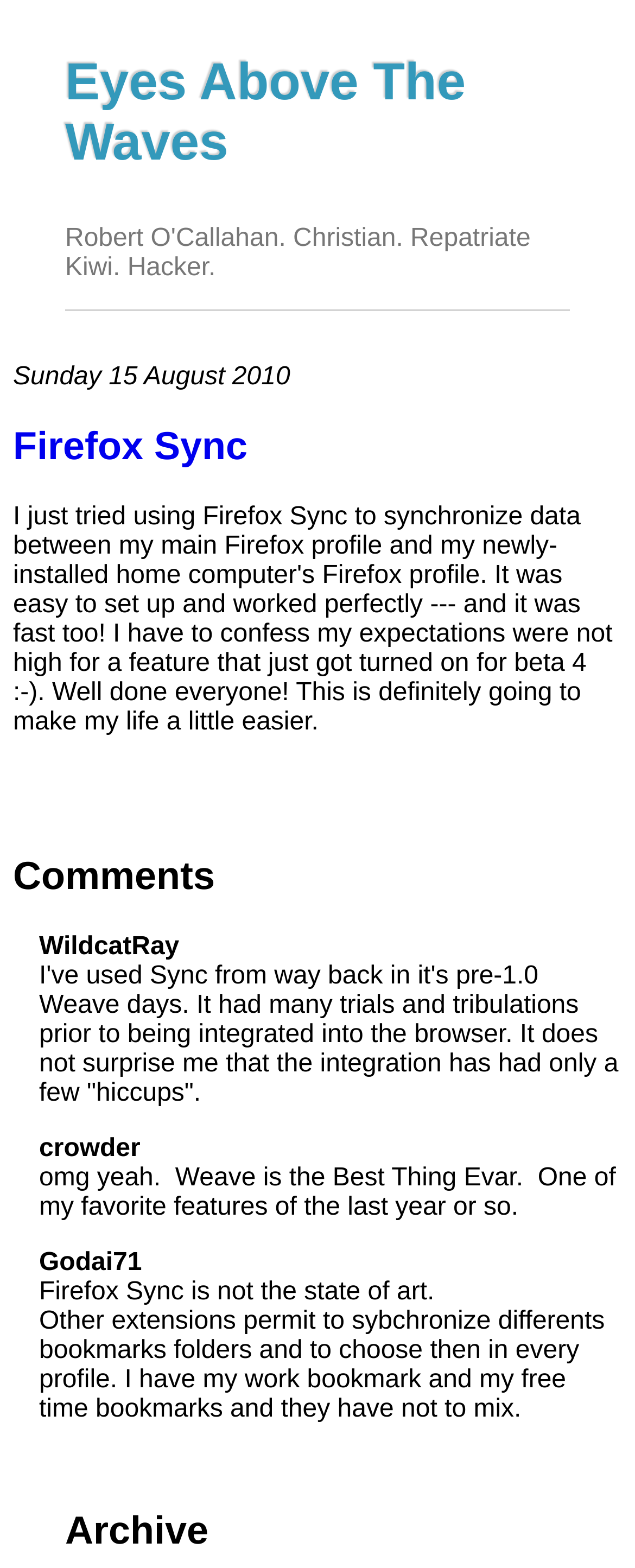How many users have commented on the webpage?
Using the information from the image, give a concise answer in one word or a short phrase.

4